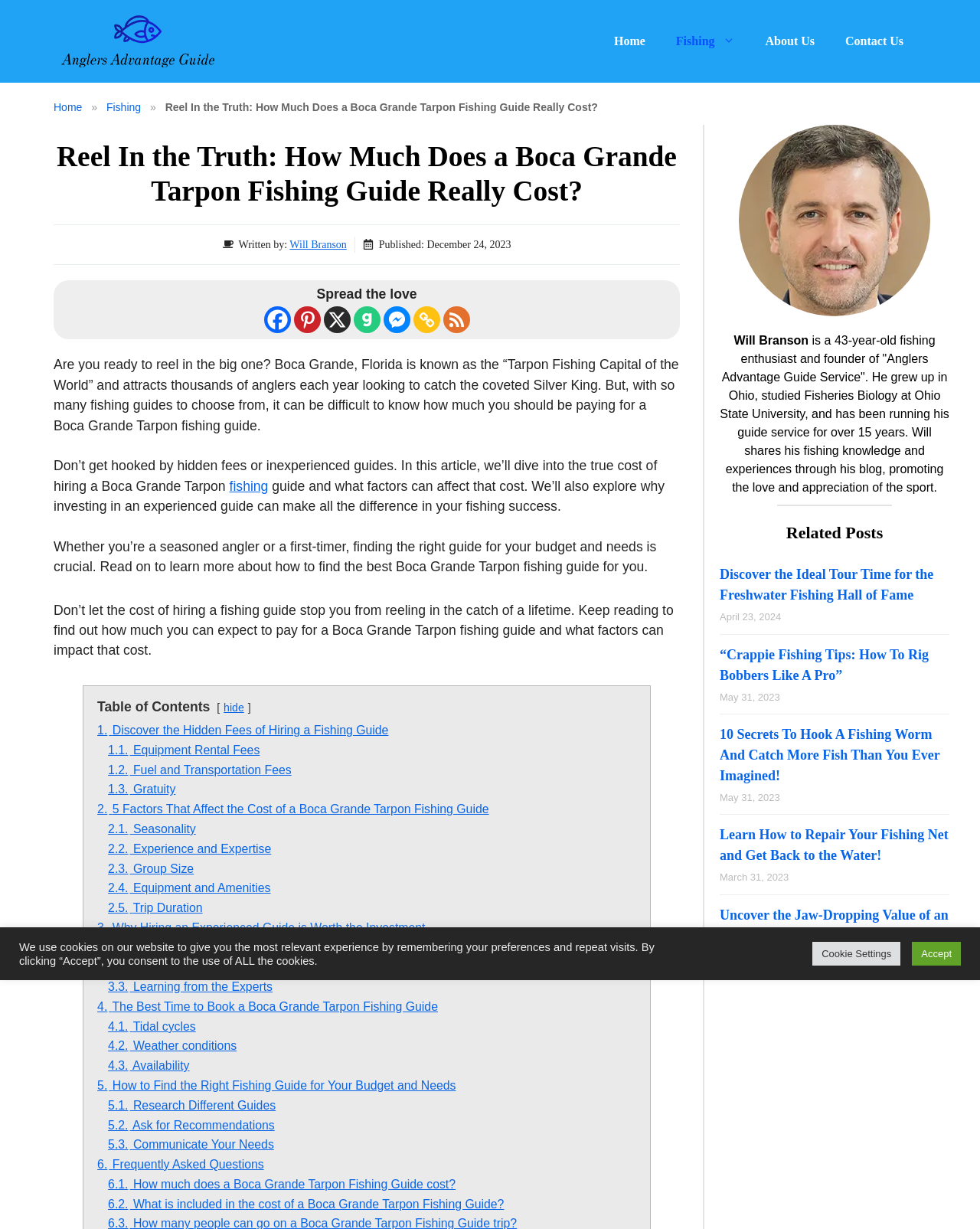Please indicate the bounding box coordinates for the clickable area to complete the following task: "Learn more about the author Will Branson". The coordinates should be specified as four float numbers between 0 and 1, i.e., [left, top, right, bottom].

[0.749, 0.272, 0.829, 0.282]